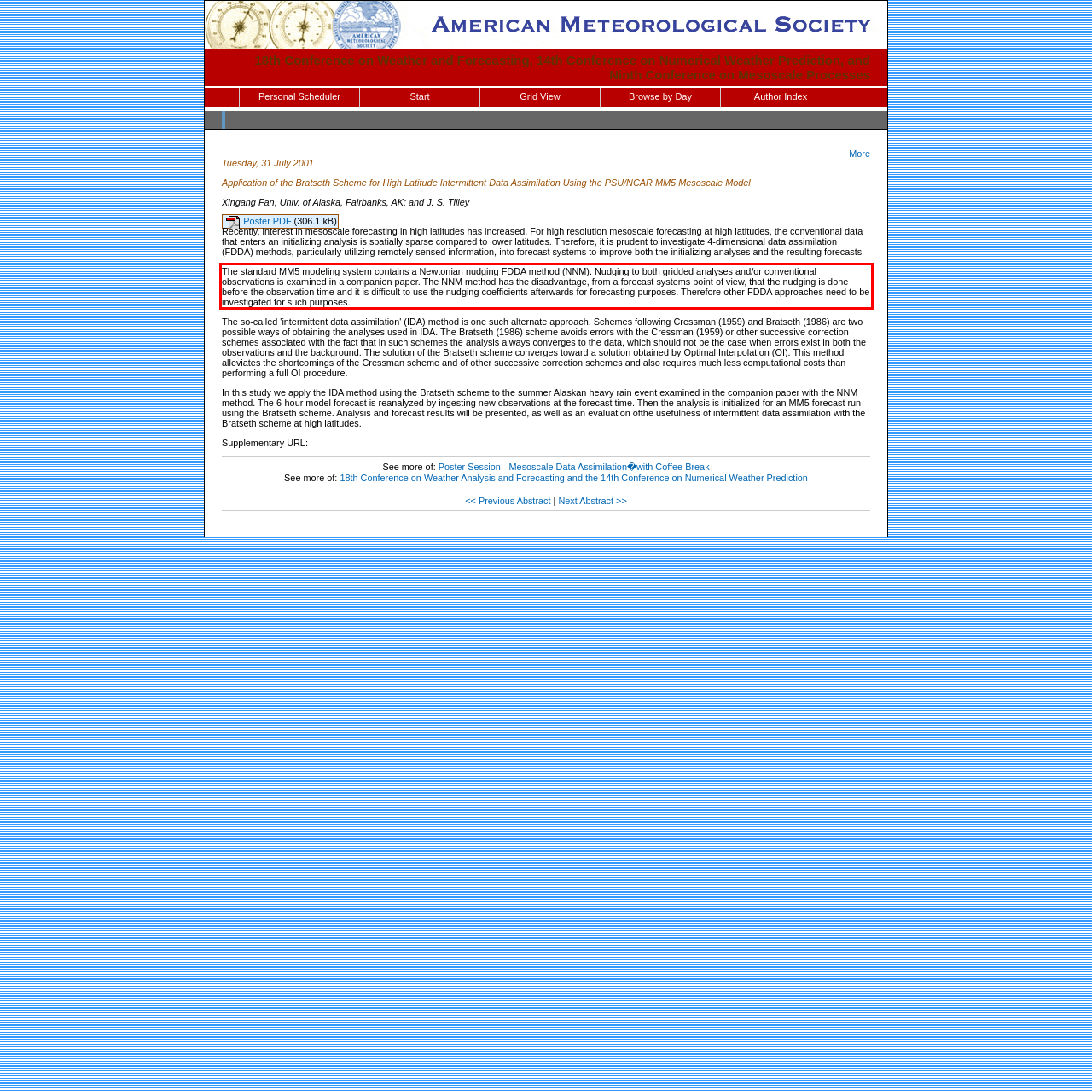Perform OCR on the text inside the red-bordered box in the provided screenshot and output the content.

The standard MM5 modeling system contains a Newtonian nudging FDDA method (NNM). Nudging to both gridded analyses and/or conventional observations is examined in a companion paper. The NNM method has the disadvantage, from a forecast systems point of view, that the nudging is done before the observation time and it is difficult to use the nudging coefficients afterwards for forecasting purposes. Therefore other FDDA approaches need to be investigated for such purposes.